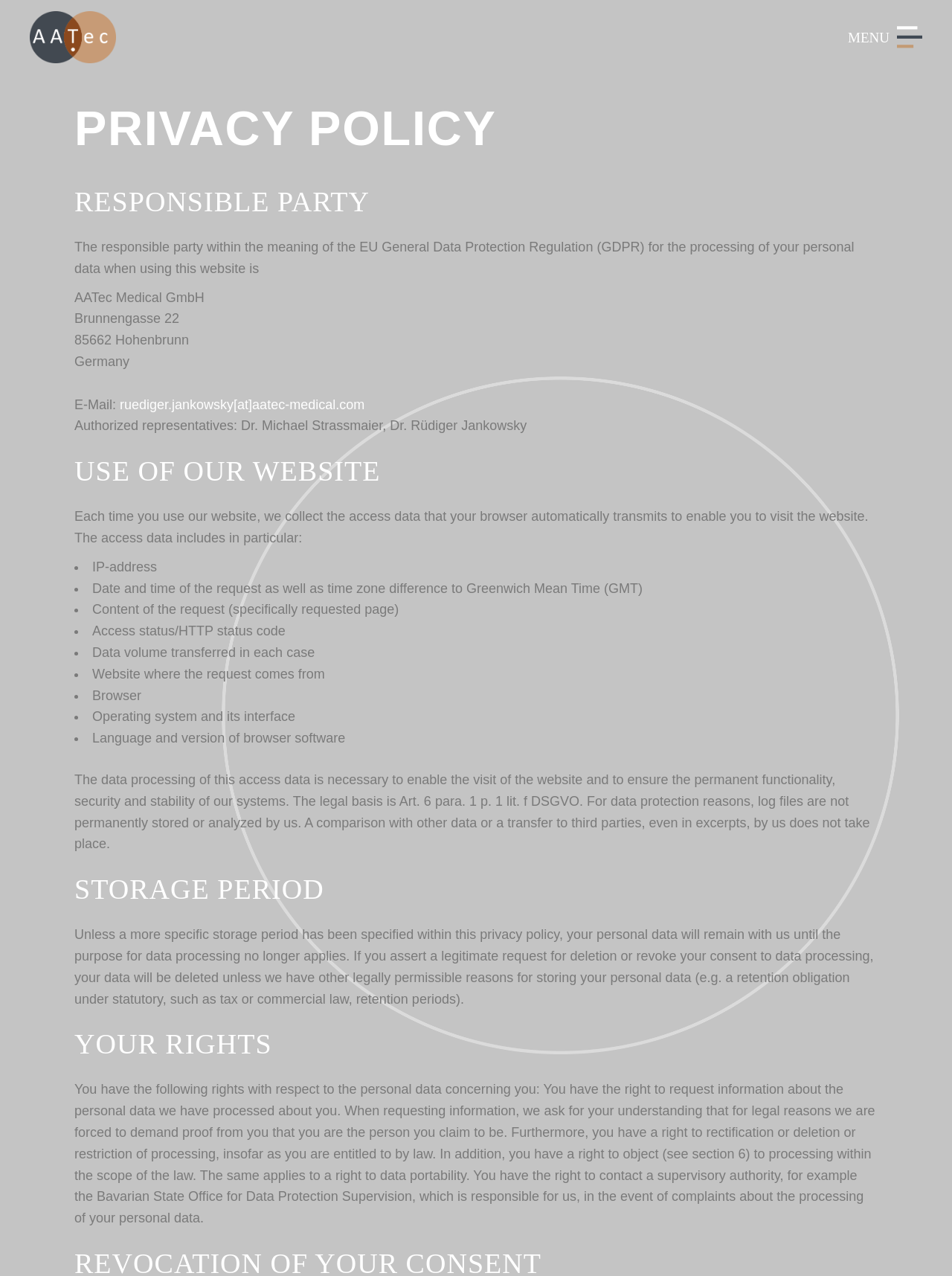Please answer the following question as detailed as possible based on the image: 
How long is personal data stored?

Unless a more specific storage period has been specified, personal data will remain with the company until the purpose for data processing no longer applies, as stated in the section 'STORAGE PERIOD'.